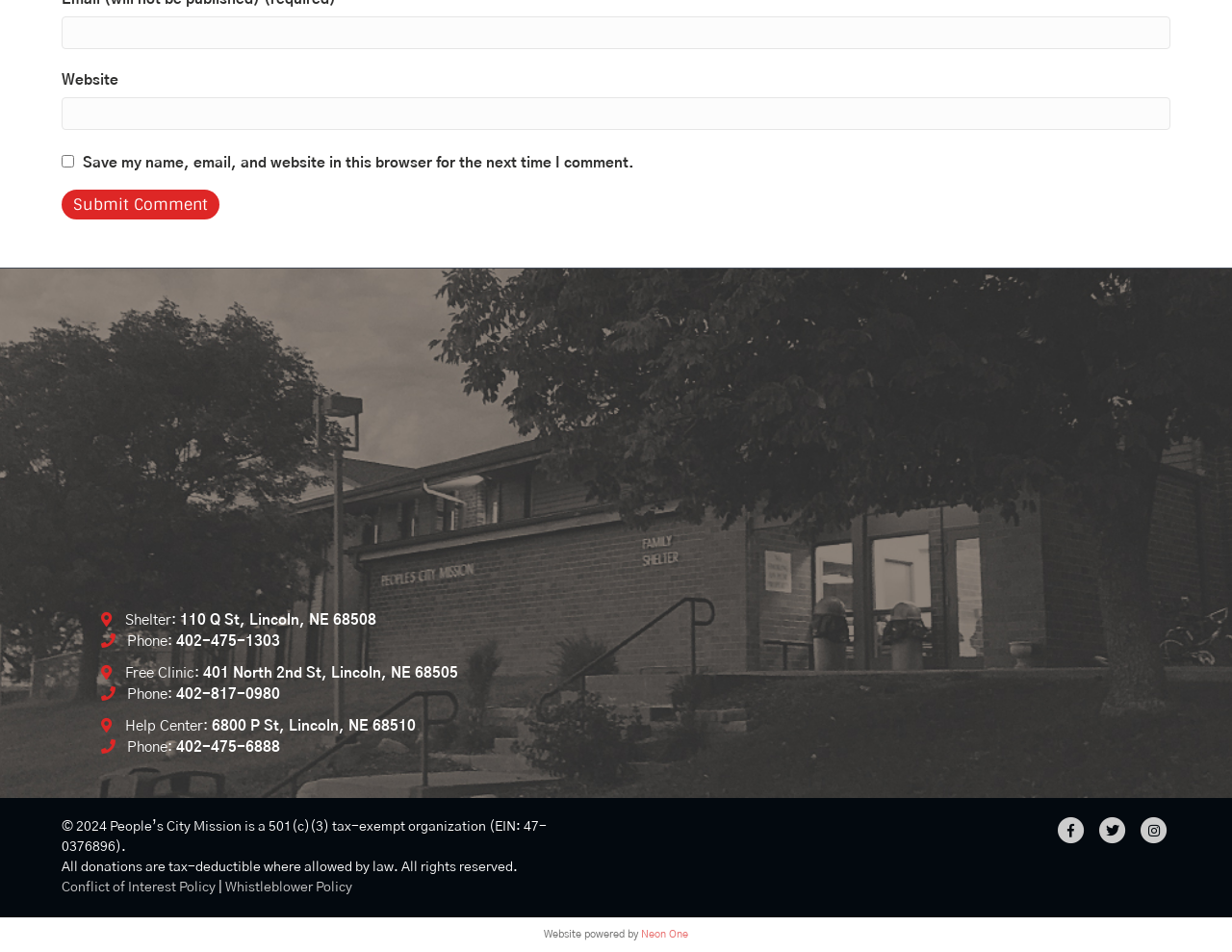Pinpoint the bounding box coordinates of the clickable element needed to complete the instruction: "Enter email address". The coordinates should be provided as four float numbers between 0 and 1: [left, top, right, bottom].

[0.05, 0.017, 0.95, 0.051]